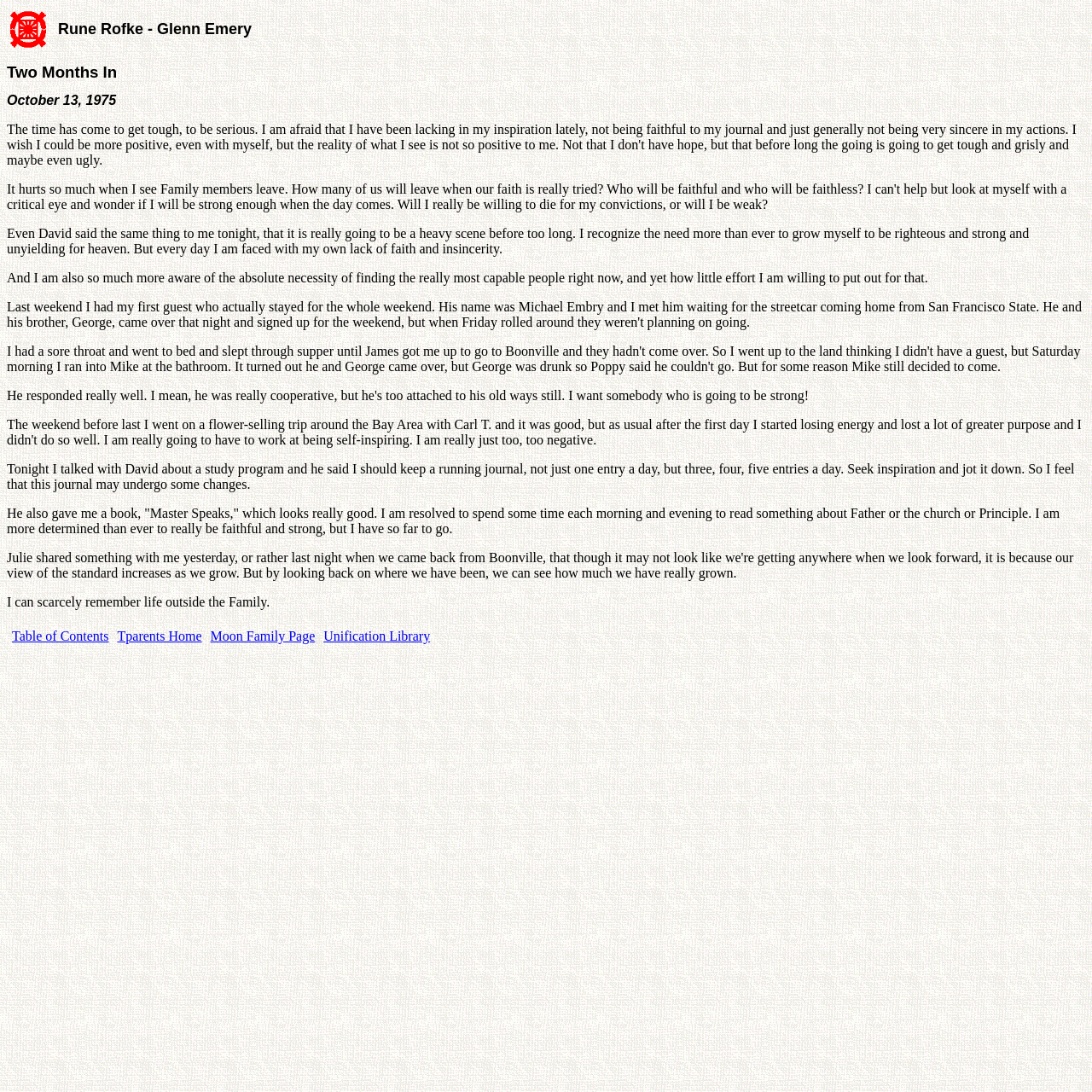Find the bounding box coordinates for the element described here: "Unification Library".

[0.296, 0.576, 0.394, 0.589]